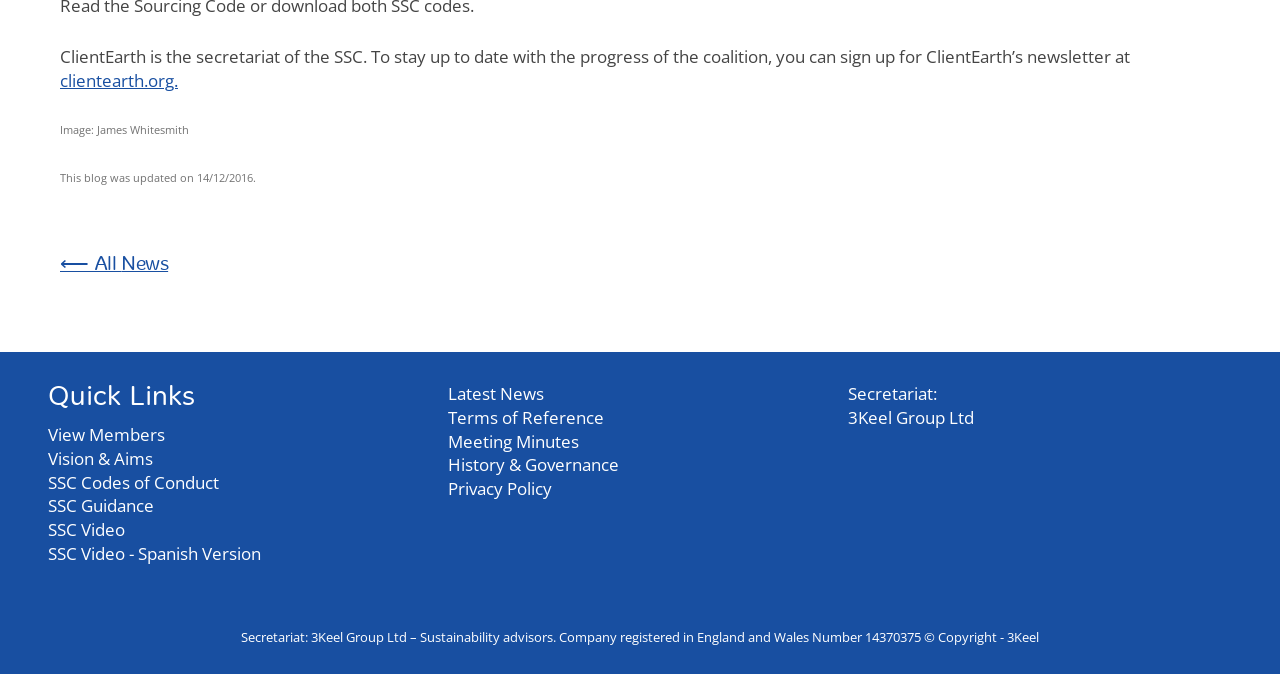Give a concise answer using only one word or phrase for this question:
What is the date when the blog was last updated?

14/12/2016